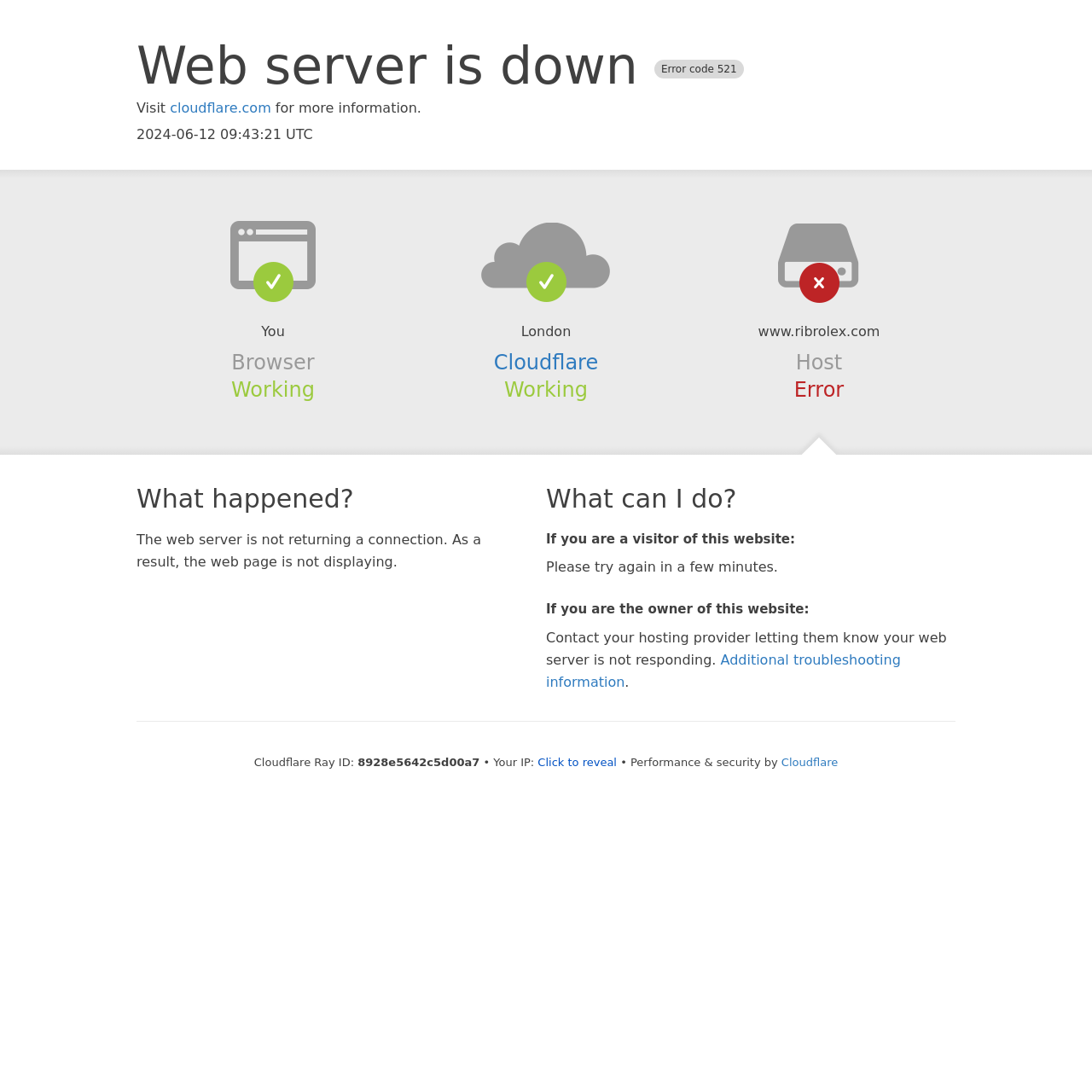What is the name of the hosting provider?
With the help of the image, please provide a detailed response to the question.

The name of the hosting provider is mentioned as 'Cloudflare' in the section 'Cloudflare' on the webpage, and also in the link 'Cloudflare'.